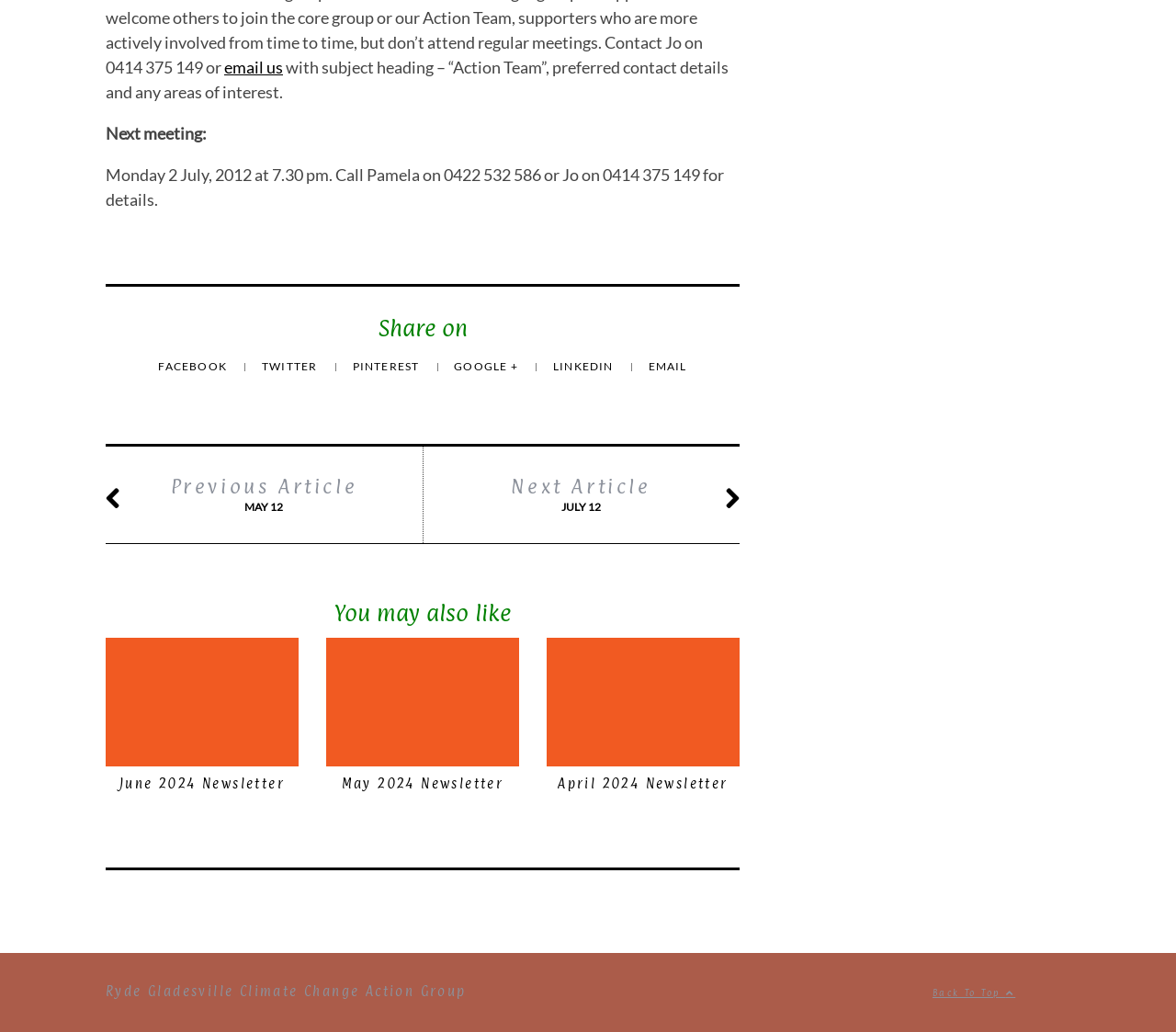Answer the question below in one word or phrase:
What is the topic of the newsletters?

Climate Change